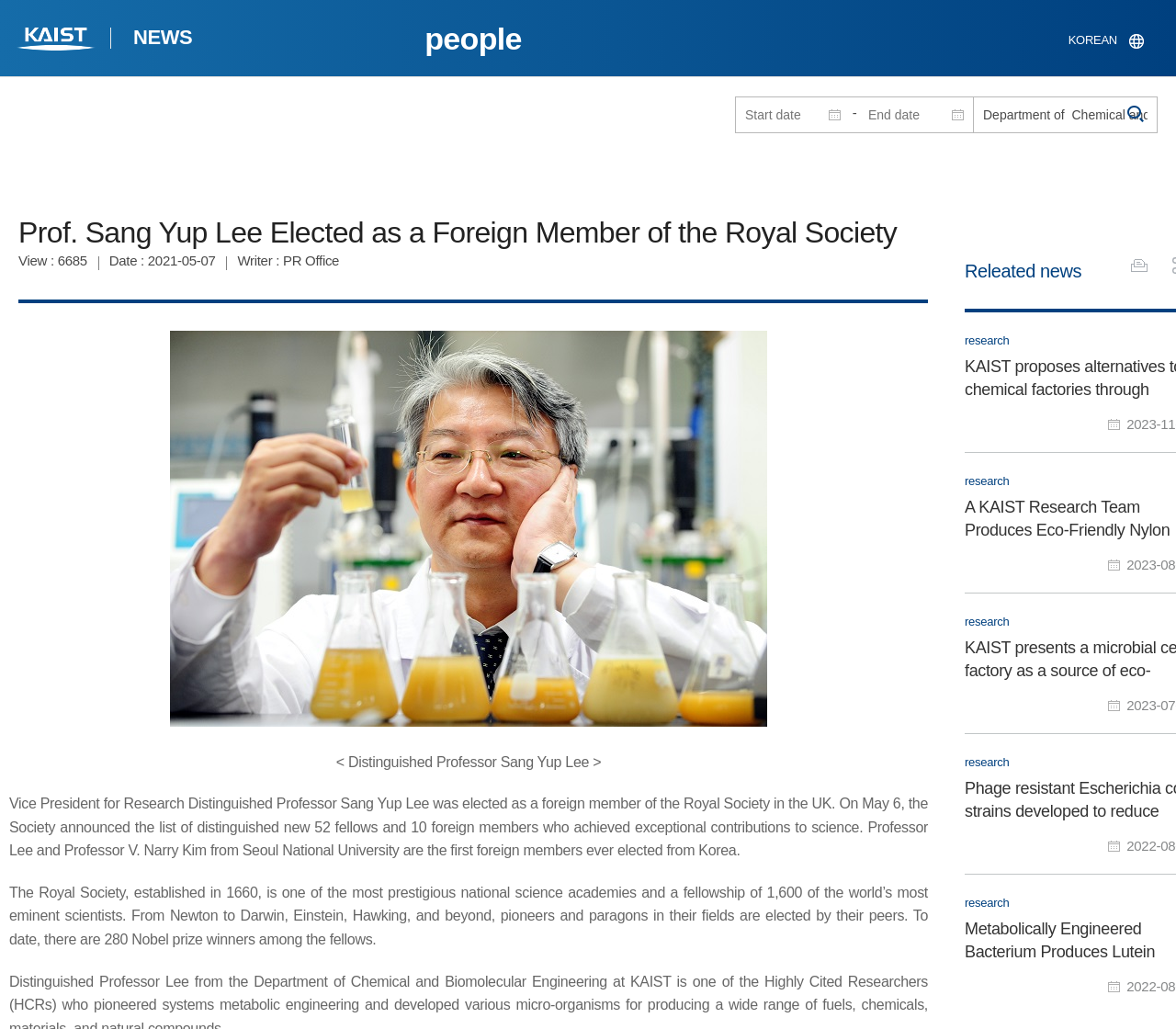Determine the bounding box coordinates of the clickable region to carry out the instruction: "Input a start date".

[0.626, 0.095, 0.723, 0.129]